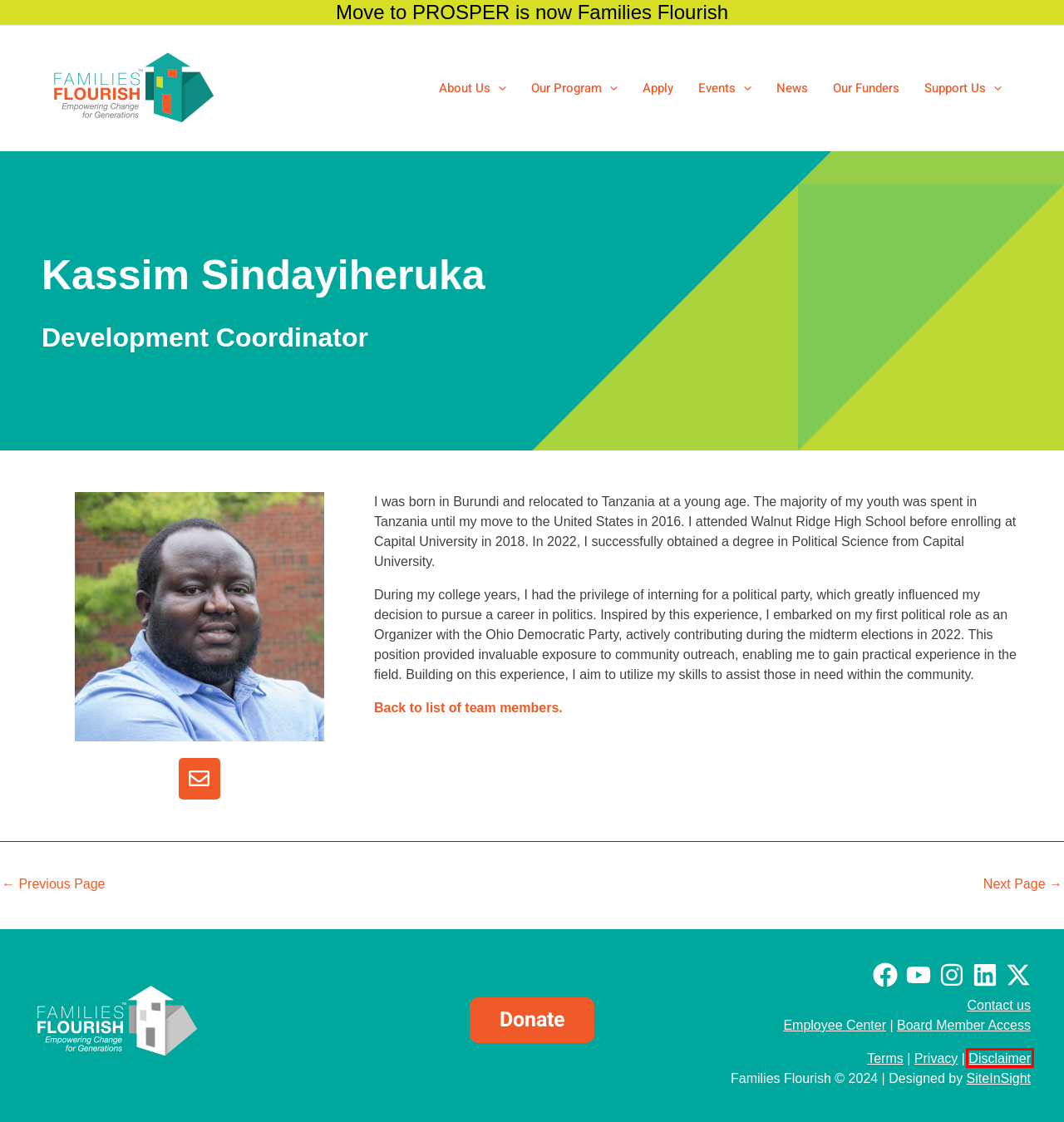Review the screenshot of a webpage which includes a red bounding box around an element. Select the description that best fits the new webpage once the element in the bounding box is clicked. Here are the candidates:
A. Support Us | Families Flourish
B. Apply | Families Flourish
C. Disclaimer | Families Flourish
D. Privacy Policy | Families Flourish
E. Home | Families Flourish
F. Move to PROSPER is now Families Flourish | Families Flourish
G. Employee Center | Families Flourish
H. Terms | Families Flourish

C